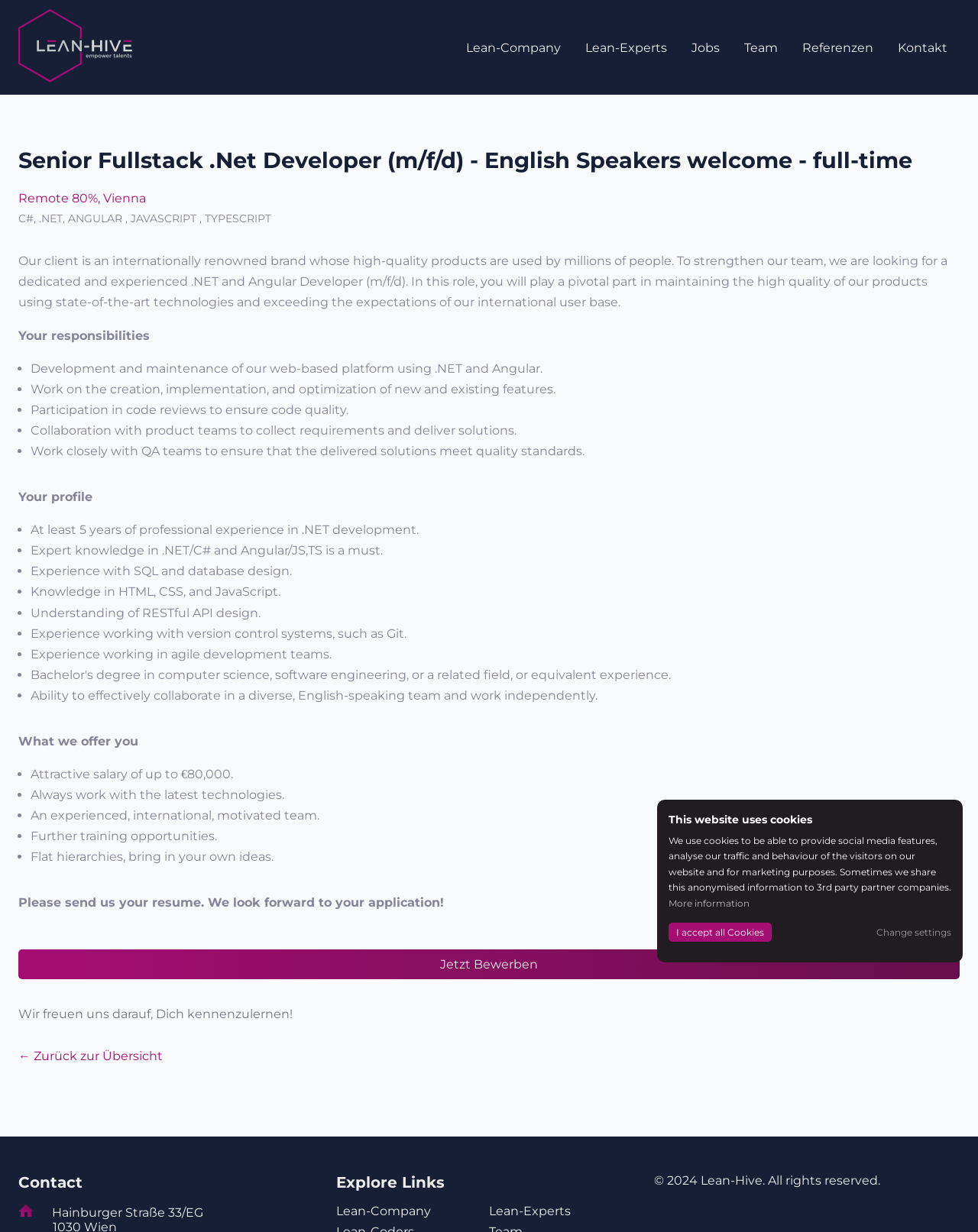What is the technology used for the web-based platform?
Please answer the question with a detailed and comprehensive explanation.

I found the technology used by looking at the job description, where it says 'Development and maintenance of our web-based platform using .NET and Angular'.